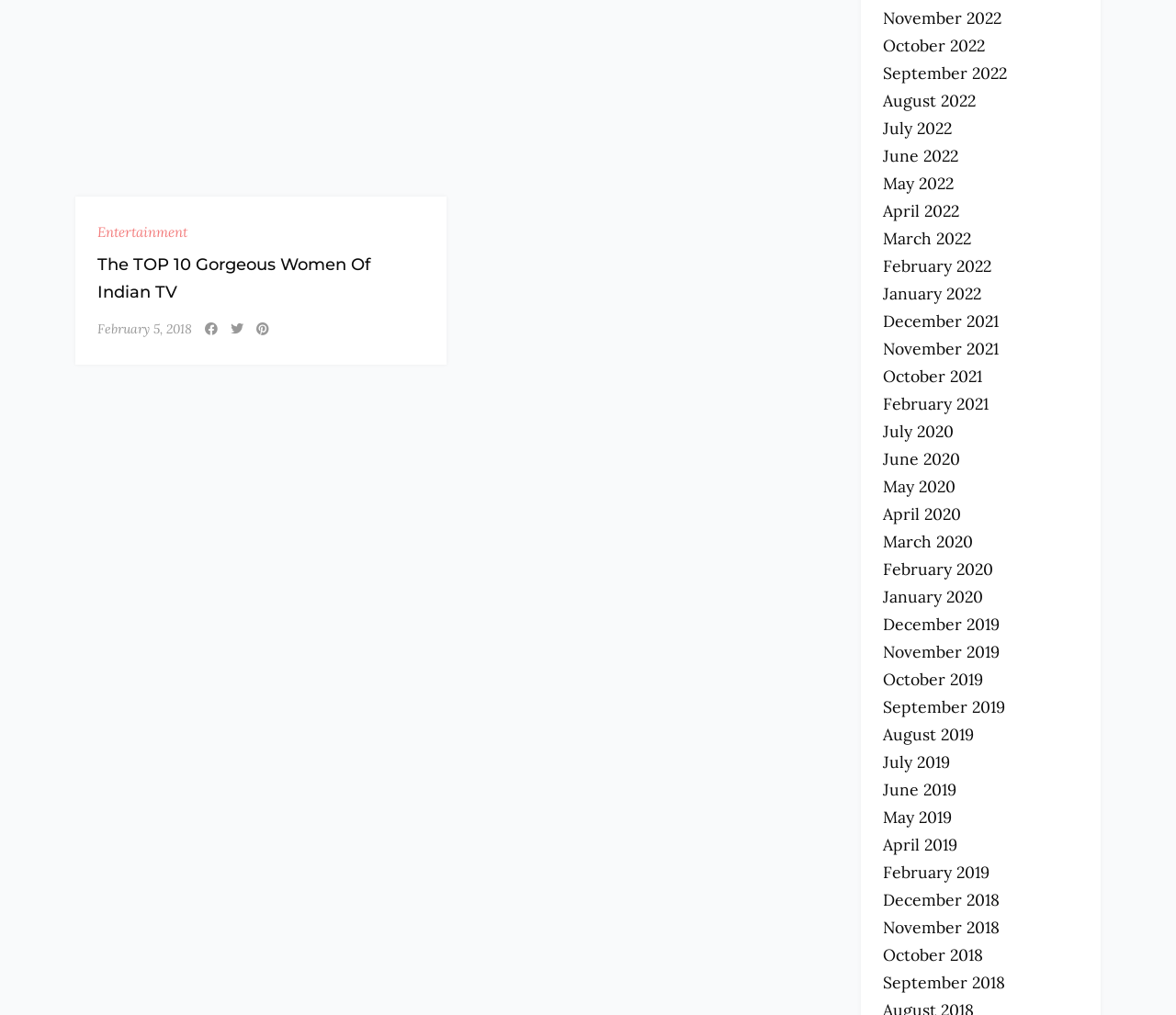Identify the bounding box coordinates for the element you need to click to achieve the following task: "Read The TOP 10 Gorgeous Women Of Indian TV". The coordinates must be four float values ranging from 0 to 1, formatted as [left, top, right, bottom].

[0.083, 0.247, 0.361, 0.302]